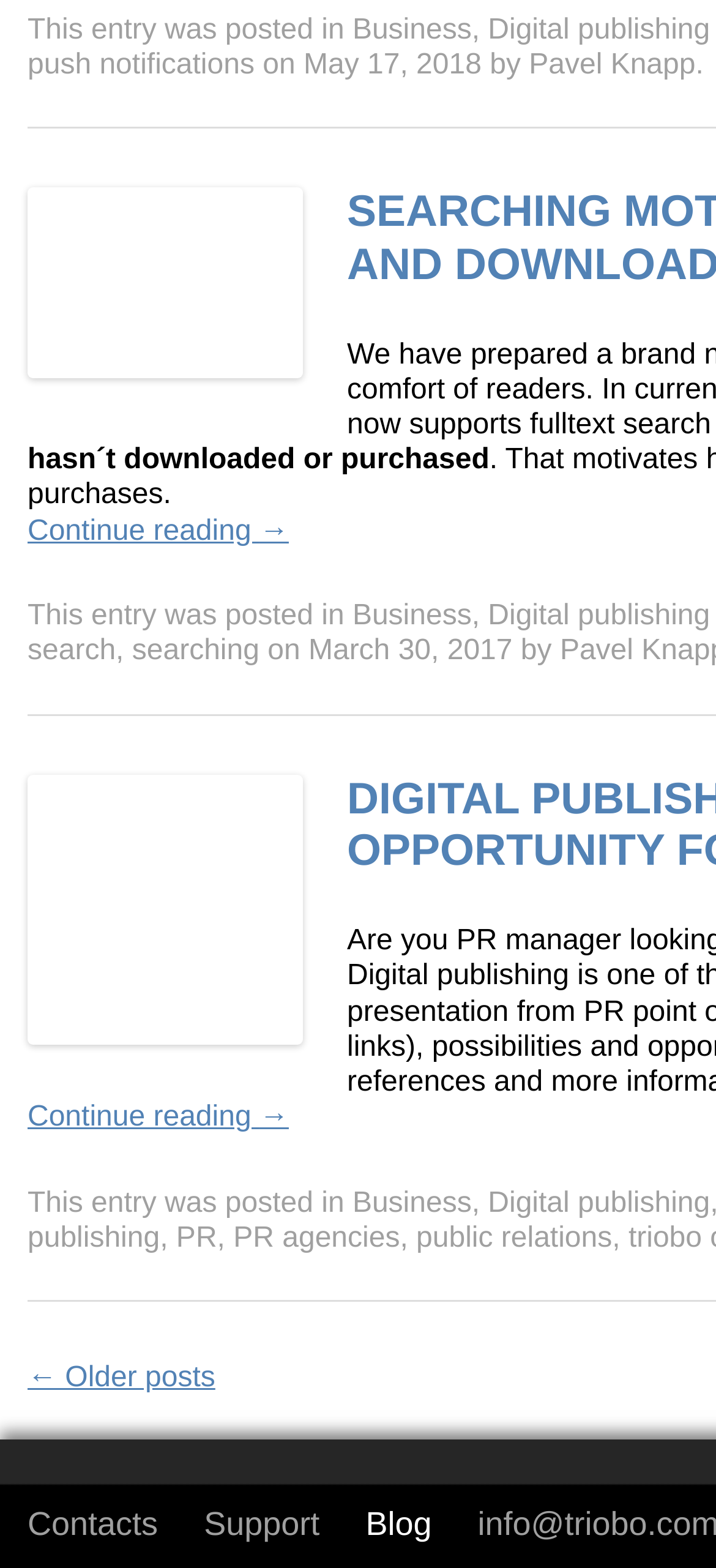Please analyze the image and give a detailed answer to the question:
How many navigation links are at the bottom of the page?

I looked at the bottom of the page and found three navigation links: '← Older posts', 'Contacts', and 'Support'.